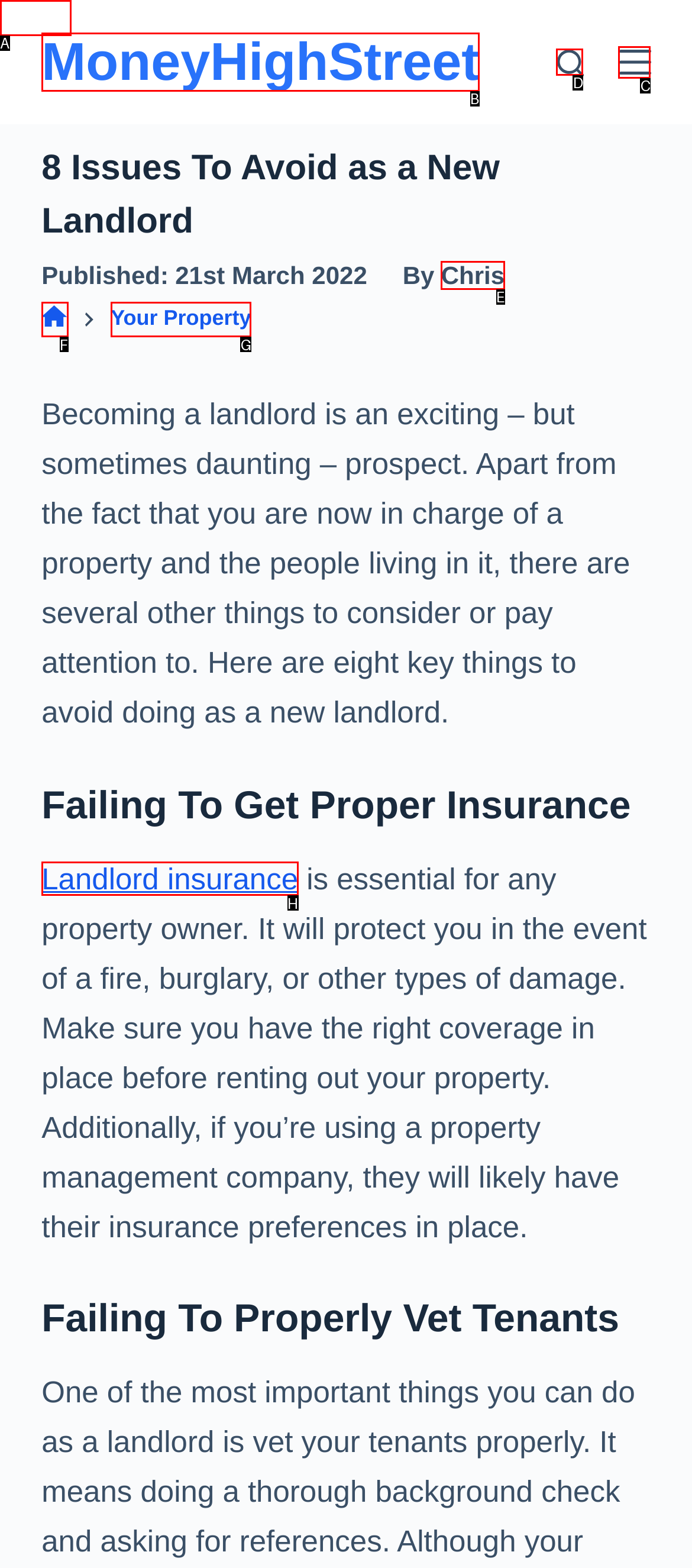Please select the letter of the HTML element that fits the description: Your Property. Answer with the option's letter directly.

G